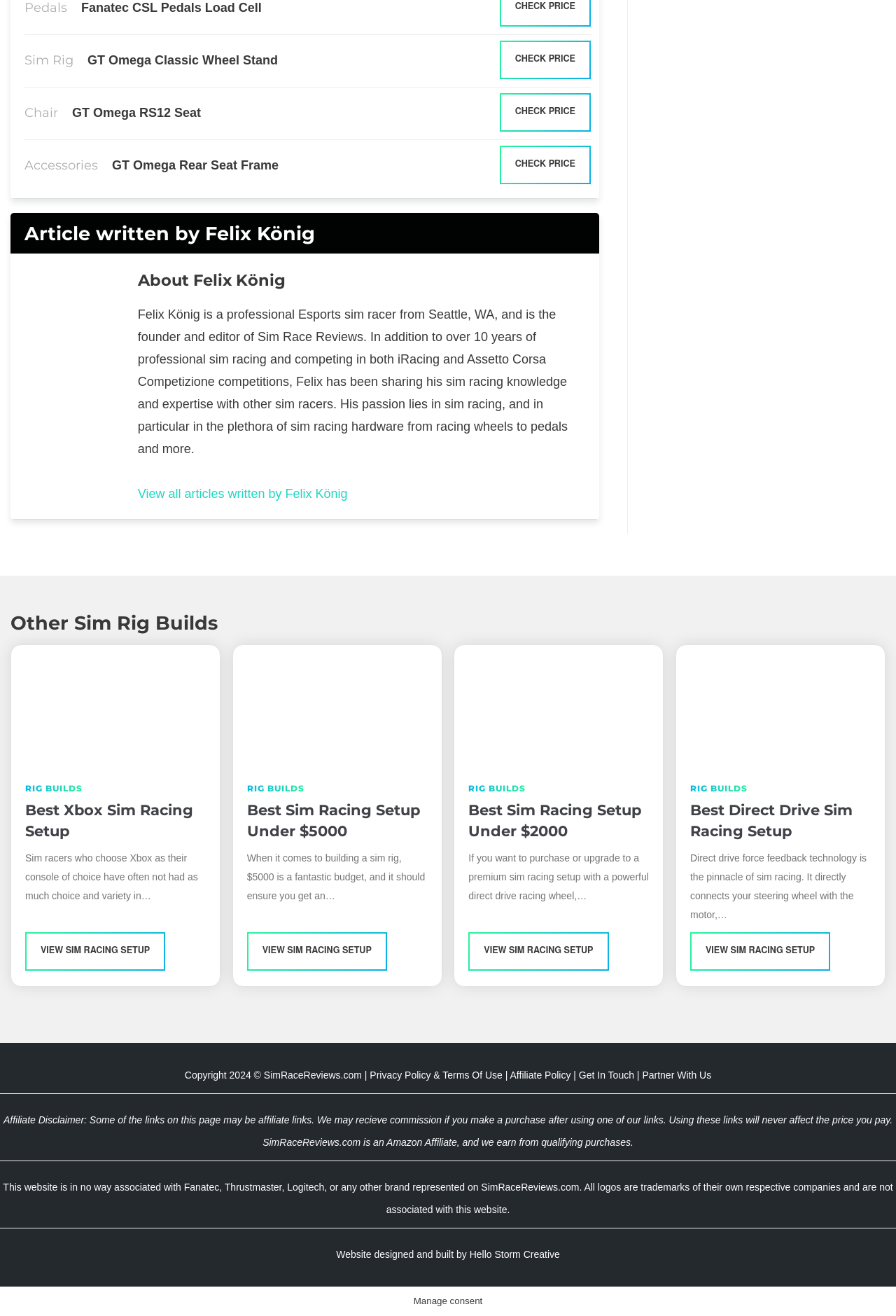Locate the bounding box coordinates of the area that needs to be clicked to fulfill the following instruction: "Read about the best sim racing setup under $5000". The coordinates should be in the format of four float numbers between 0 and 1, namely [left, top, right, bottom].

[0.276, 0.709, 0.432, 0.738]